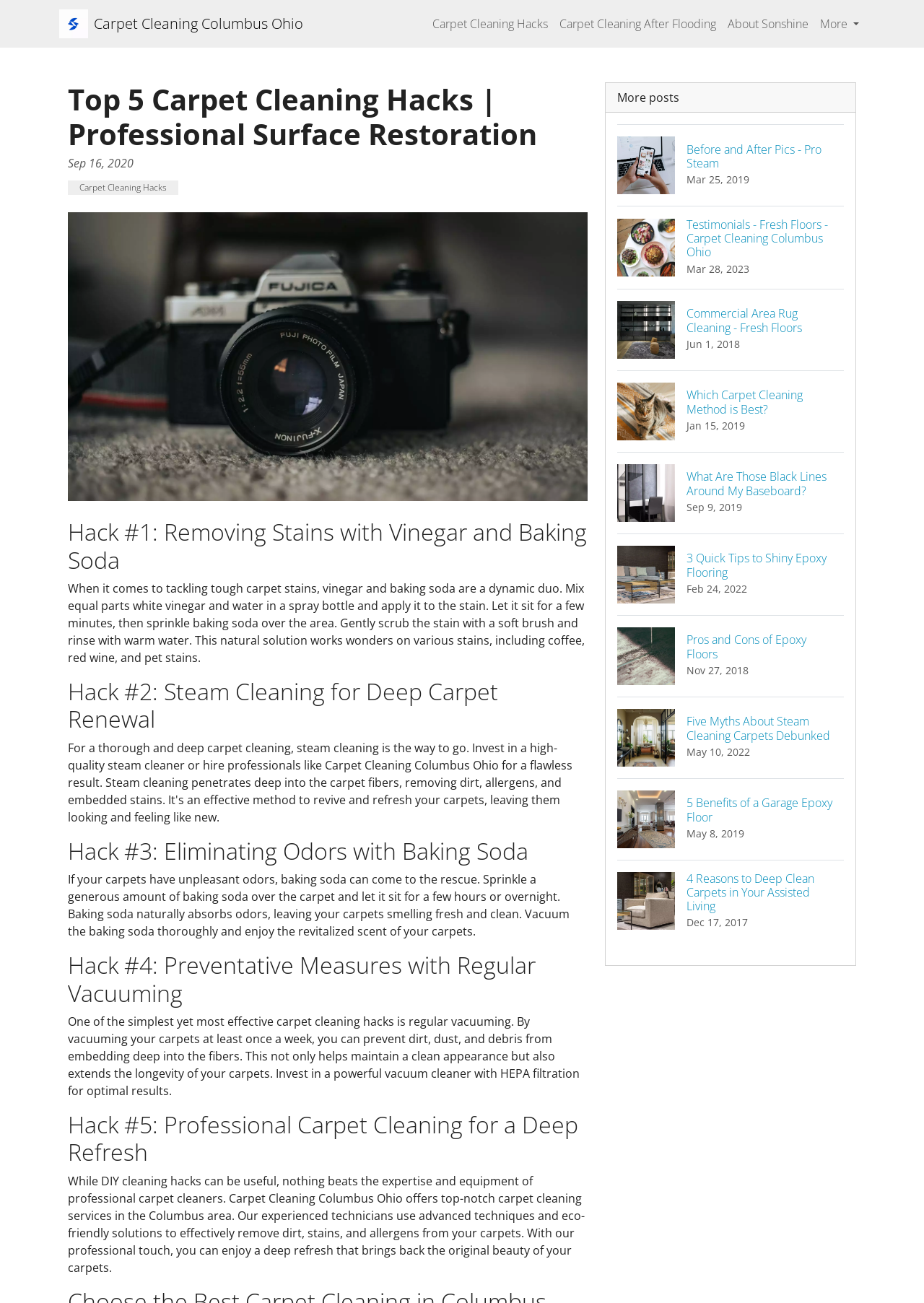Please locate the bounding box coordinates for the element that should be clicked to achieve the following instruction: "Learn about removing stains with vinegar and baking soda". Ensure the coordinates are given as four float numbers between 0 and 1, i.e., [left, top, right, bottom].

[0.073, 0.398, 0.636, 0.44]